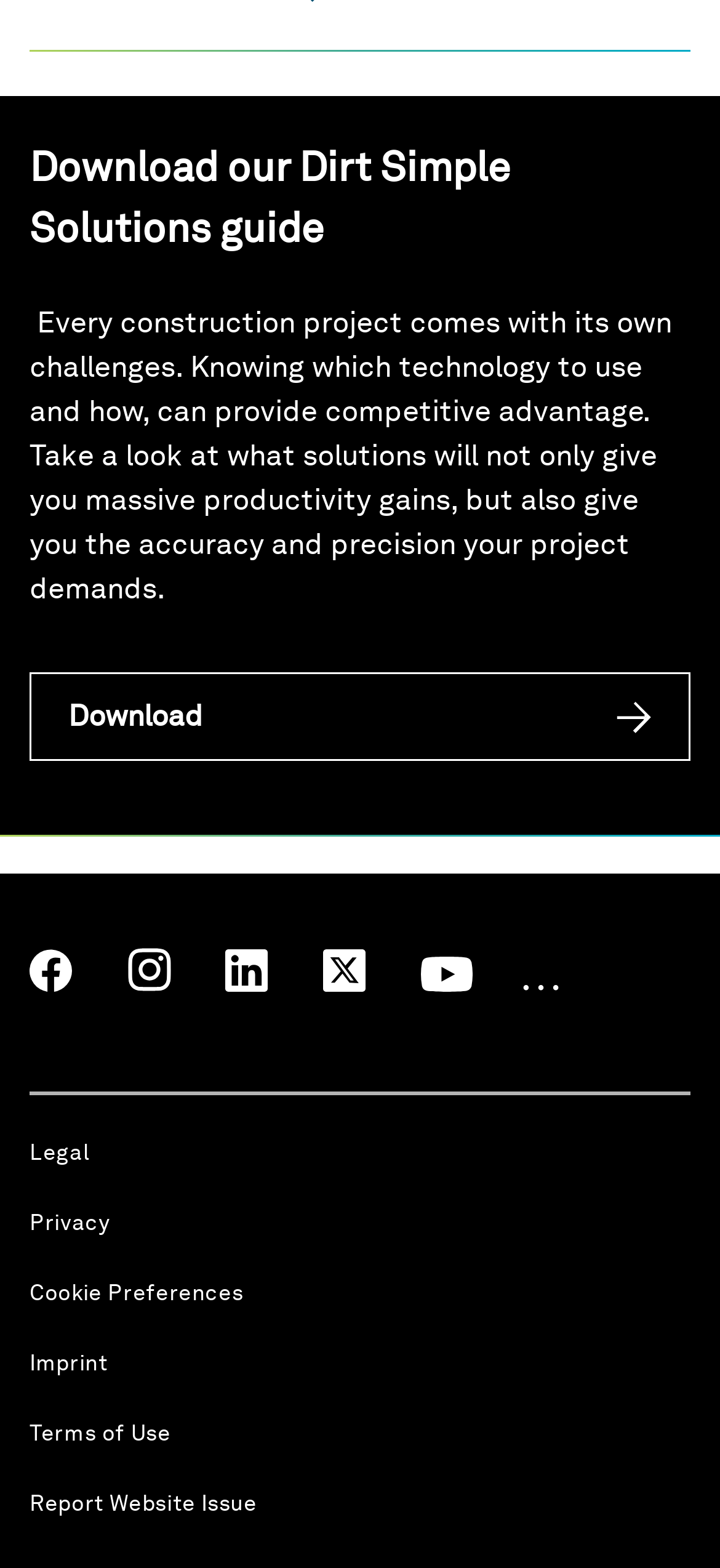Identify the bounding box for the UI element specified in this description: "Privacy". The coordinates must be four float numbers between 0 and 1, formatted as [left, top, right, bottom].

[0.041, 0.767, 0.153, 0.795]